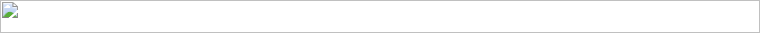Could you please study the image and provide a detailed answer to the question:
What action is suggested by the upward-facing arrow?

The upward-facing arrow is a visual cue that implies an action of moving something upwards, which in the context of a document icon, suggests uploading or submitting content, such as a file or a form.